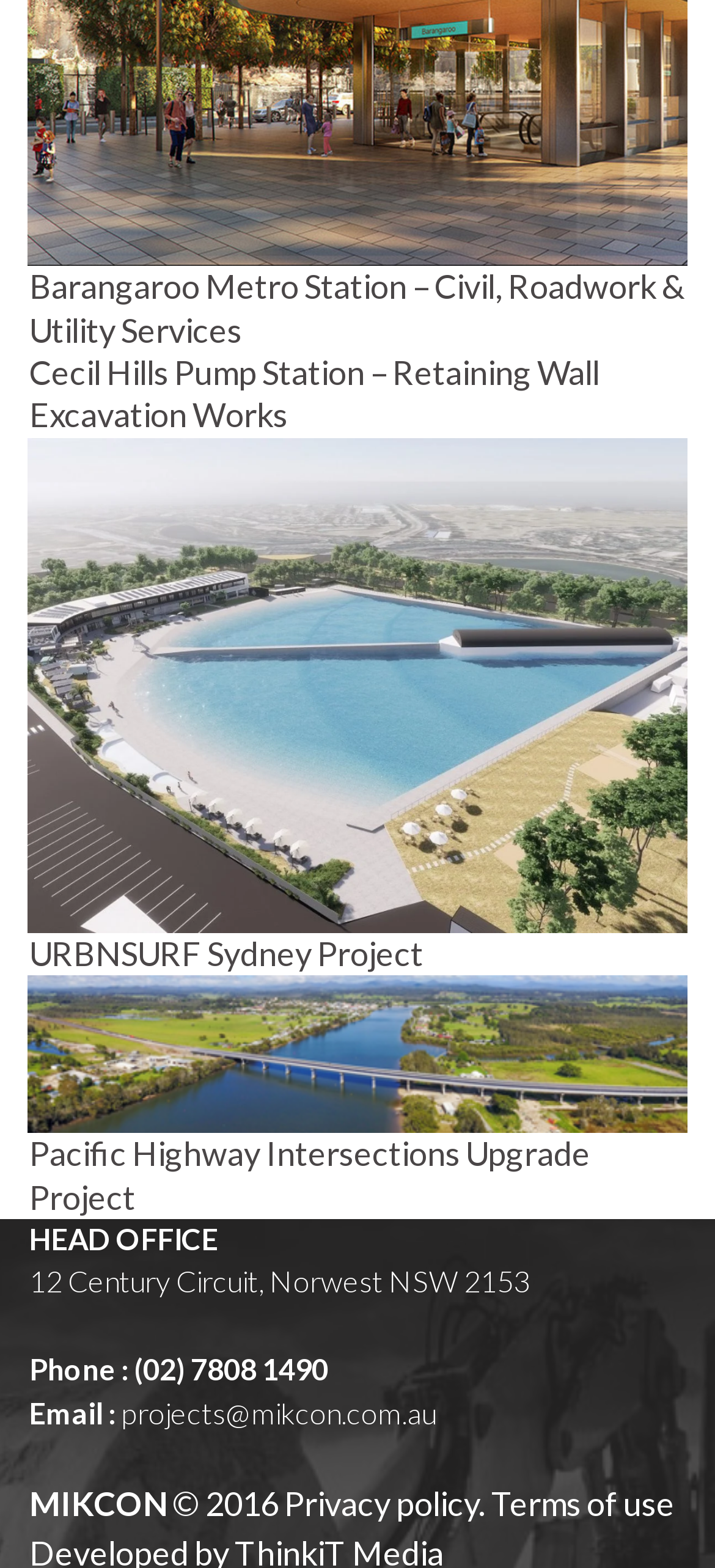Using the elements shown in the image, answer the question comprehensively: What is the email address of the company?

I found the email address next to the 'Email :' label, which is 'projects@mikcon.com.au'.